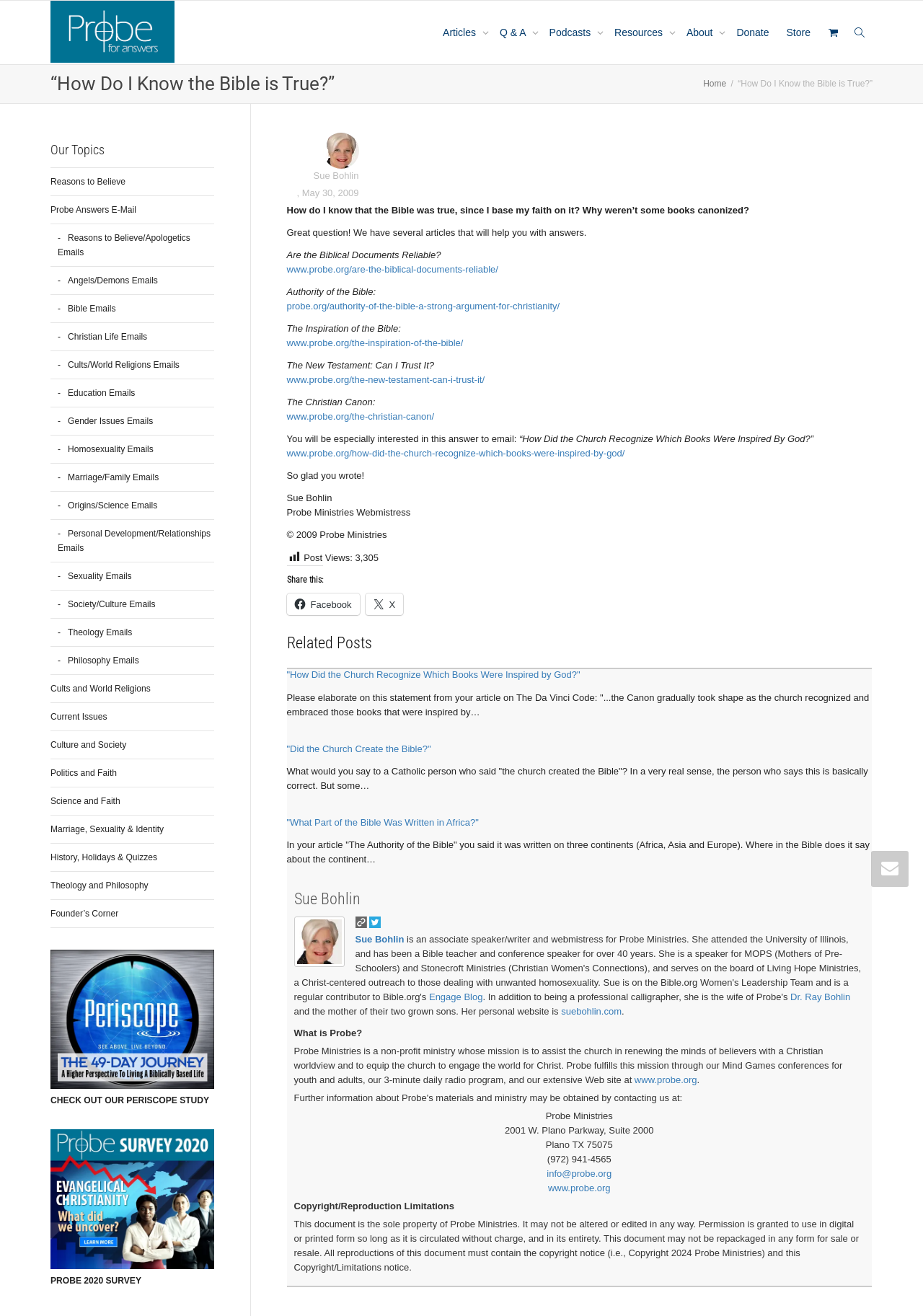Specify the bounding box coordinates for the region that must be clicked to perform the given instruction: "Read the article 'Are the Biblical Documents Reliable?'".

[0.311, 0.19, 0.478, 0.198]